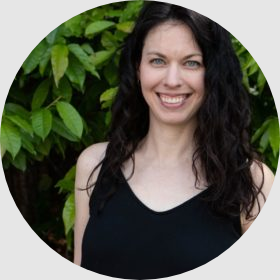Using the information in the image, give a detailed answer to the following question: What is the title of Kristin Weber-Witty's latest book?

According to the caption, Kristin Weber-Witty is an author of several books, including her latest, 'Adulting for Jesus', which reflects her unique perspective on life and faith.